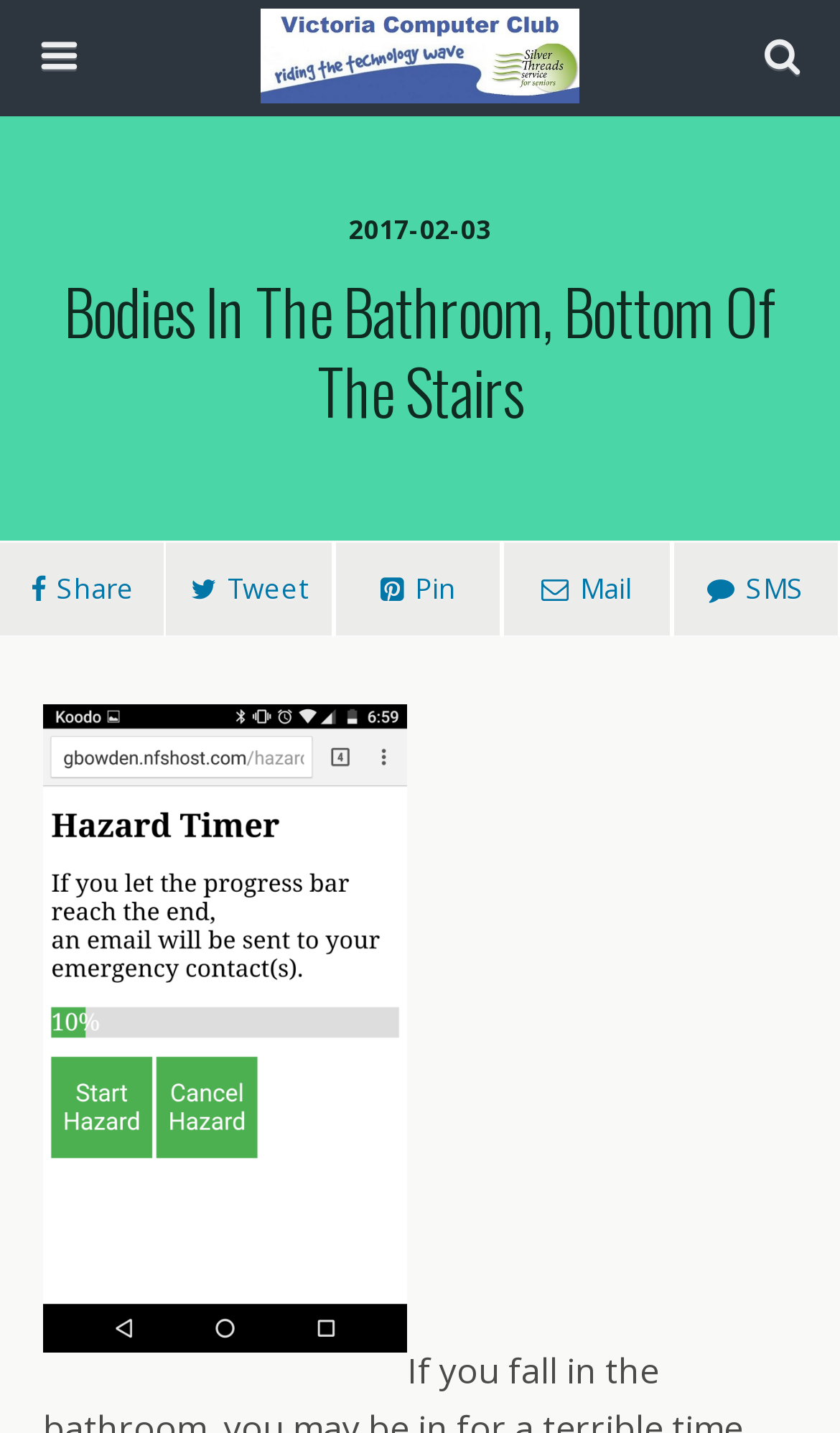Provide an in-depth description of the elements and layout of the webpage.

The webpage appears to be an article or blog post from the Victoria Computer Club, with a focus on the topic "Bodies in the Bathroom, Bottom of the Stairs". 

At the top of the page, there is a logo image, which is positioned almost centrally, taking up about two-thirds of the width. Below the logo, there is a search bar with a text box and a search button to its right. The search bar is relatively narrow, spanning about two-thirds of the page width.

Further down, there is a date "2017-02-03" displayed prominently. Below the date, the main title "Bodies In The Bathroom, Bottom Of The Stairs" is displayed in a large font, spanning the full width of the page.

Underneath the title, there are four social media links, aligned horizontally, allowing users to share the content on various platforms. These links are positioned near the top half of the page, and are evenly spaced from each other.